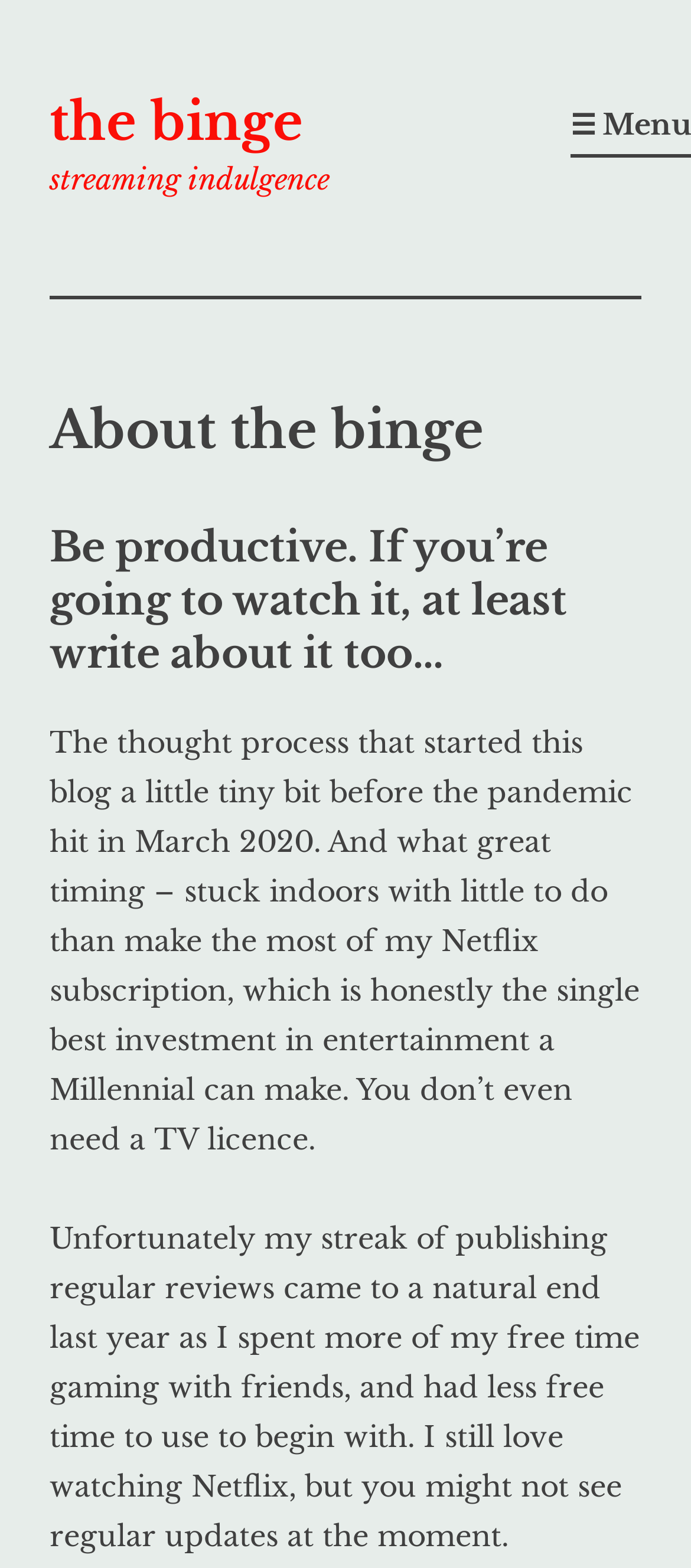What is the purpose of the blog according to the author?
Provide a detailed answer to the question using information from the image.

After reading the text content of the webpage, I understood that the author started the blog to write about Netflix shows, as mentioned in the sentence 'Be productive. If you’re going to watch it, at least write about it too…'.